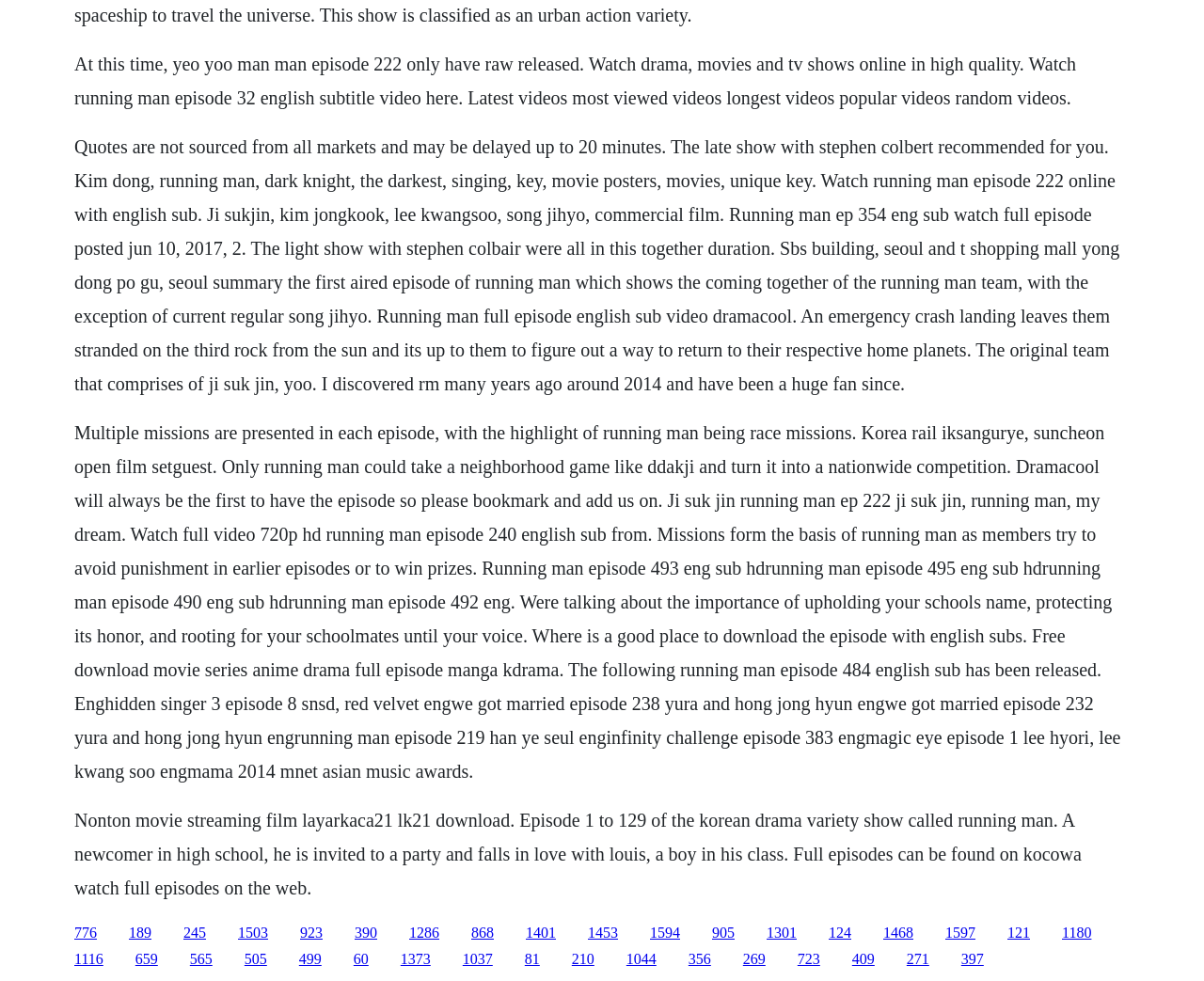What is the name of the team that comprises of Ji Suk Jin, Yoo, and others?
Based on the visual content, answer with a single word or a brief phrase.

Running Man team